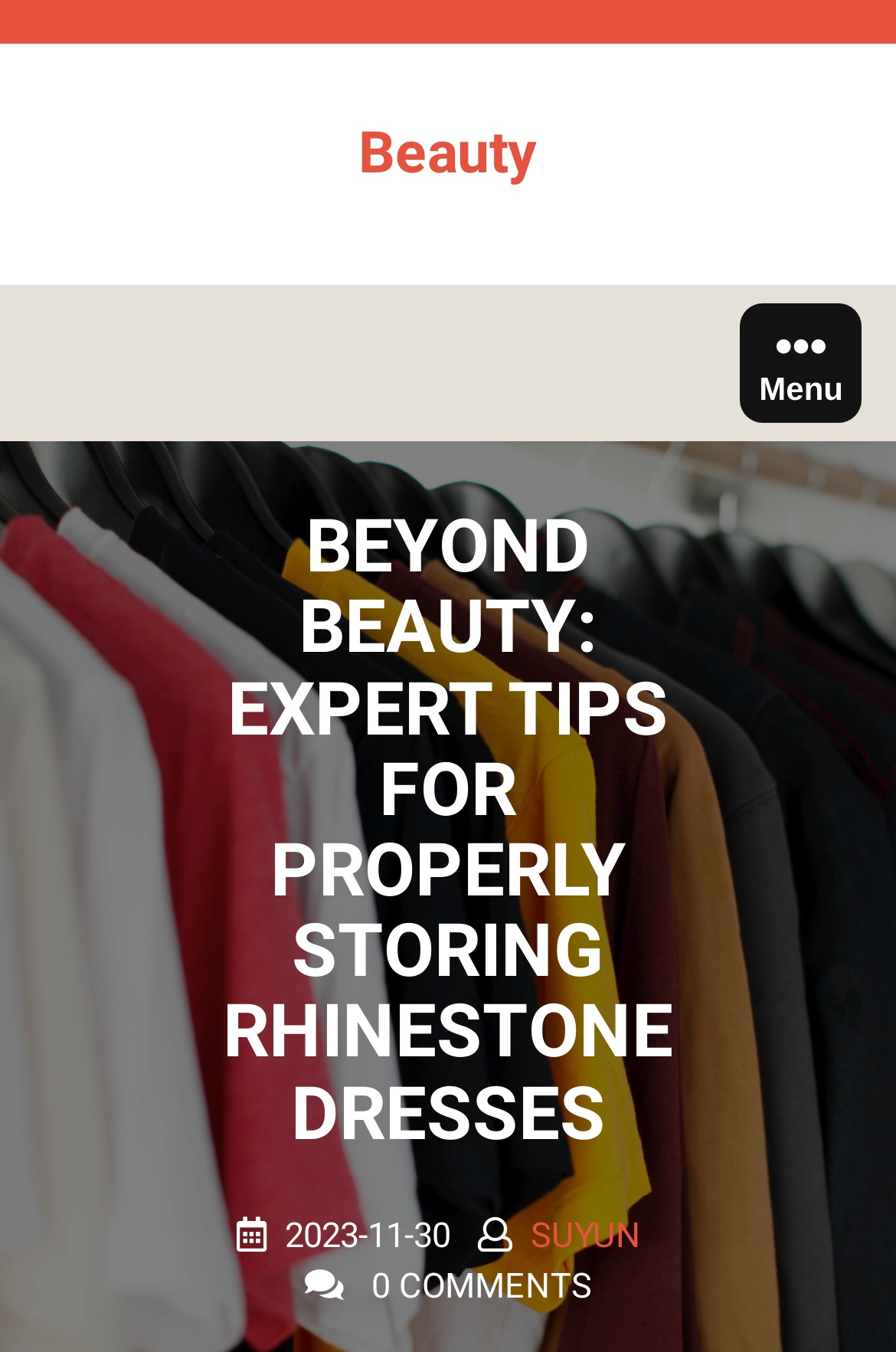Find the bounding box coordinates for the HTML element described as: "Beauty". The coordinates should consist of four float values between 0 and 1, i.e., [left, top, right, bottom].

[0.4, 0.088, 0.6, 0.138]